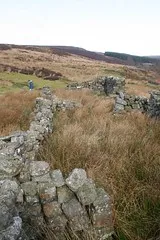Provide your answer in one word or a succinct phrase for the question: 
What is the likely purpose of the figure in the distance?

Exploring or observing